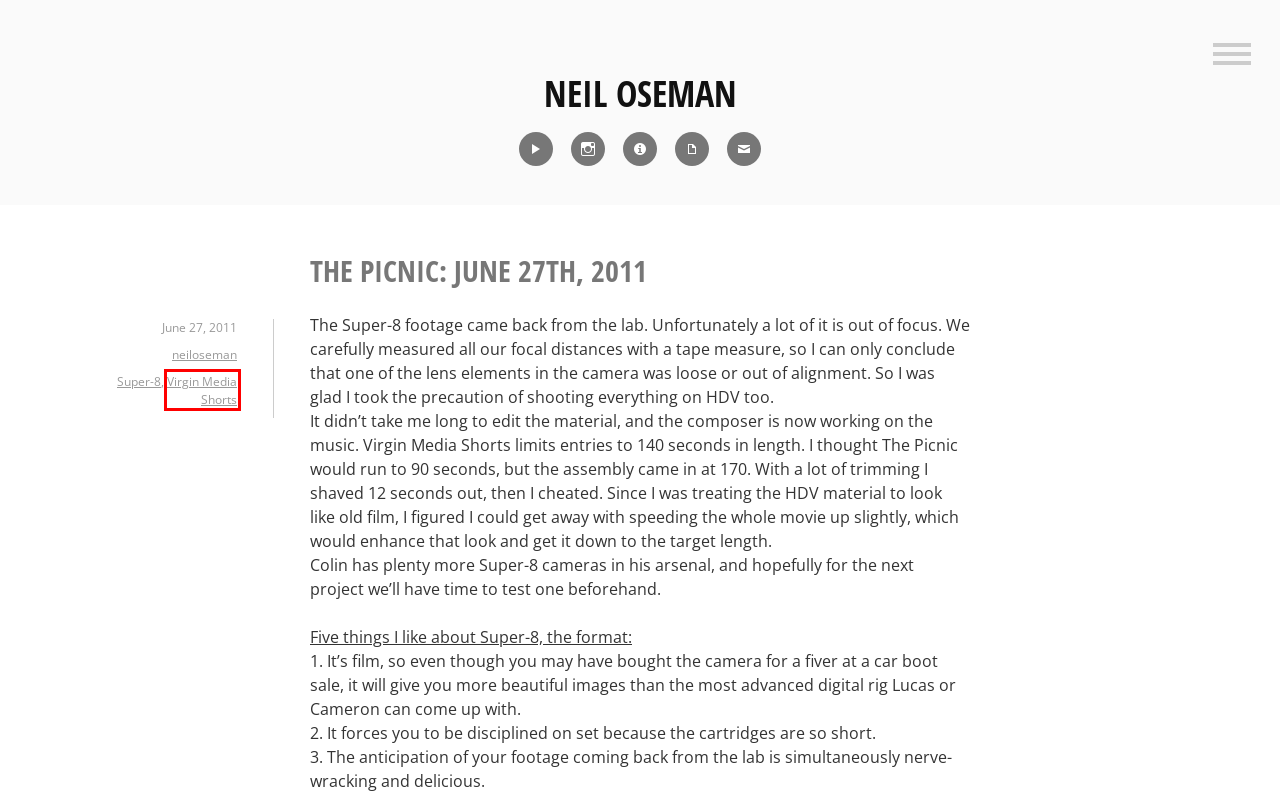You have a screenshot of a webpage with a red bounding box around an element. Identify the webpage description that best fits the new page that appears after clicking the selected element in the red bounding box. Here are the candidates:
A. Blog Tool, Publishing Platform, and CMS – WordPress.org
B. Neil Oseman - IMDb
C. Virgin Media Shorts Archives - Neil Oseman
D. The Picnic: July 4th, 2011 - Neil Oseman
E. Contact - Neil Oseman
F. neiloseman, Author at Neil Oseman
G. Showreel - Neil Oseman
H. Super-8 Archives - Neil Oseman

C